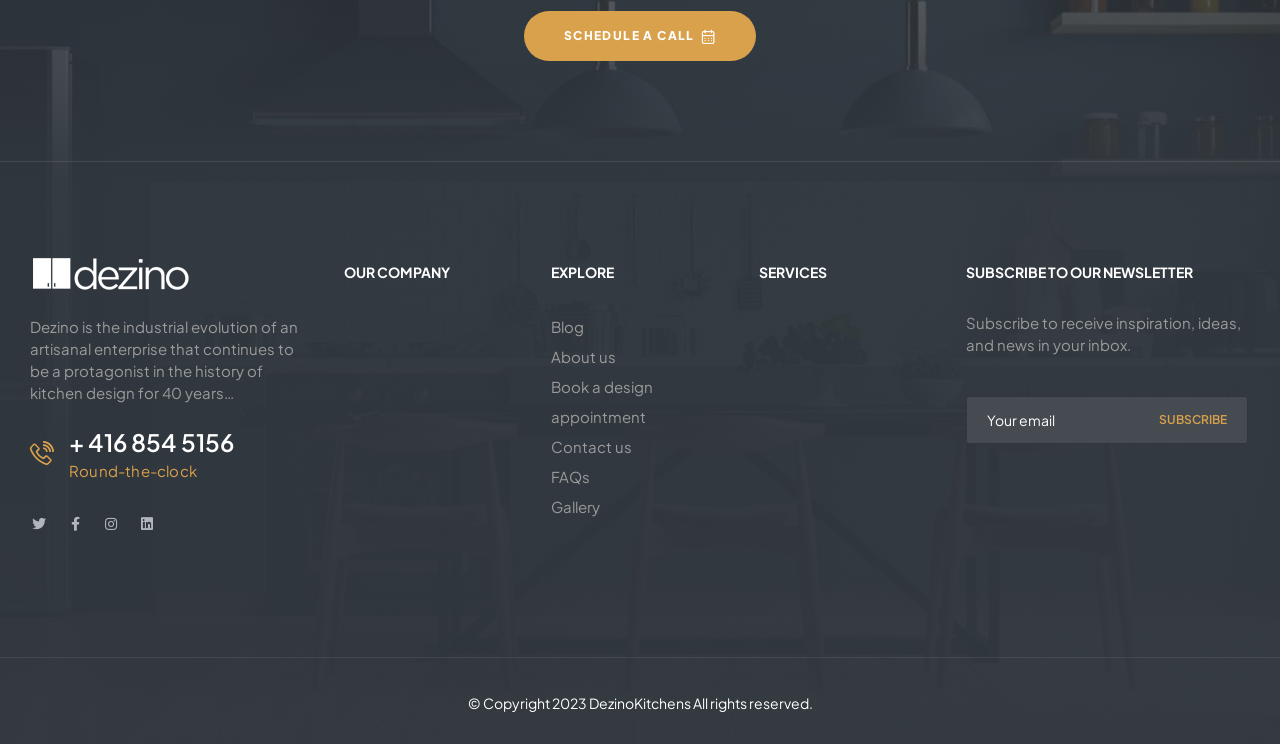What is the company's phone number?
Using the information from the image, answer the question thoroughly.

The phone number can be found in the heading element with the text '+ 416 854 5156' located at the top section of the webpage.